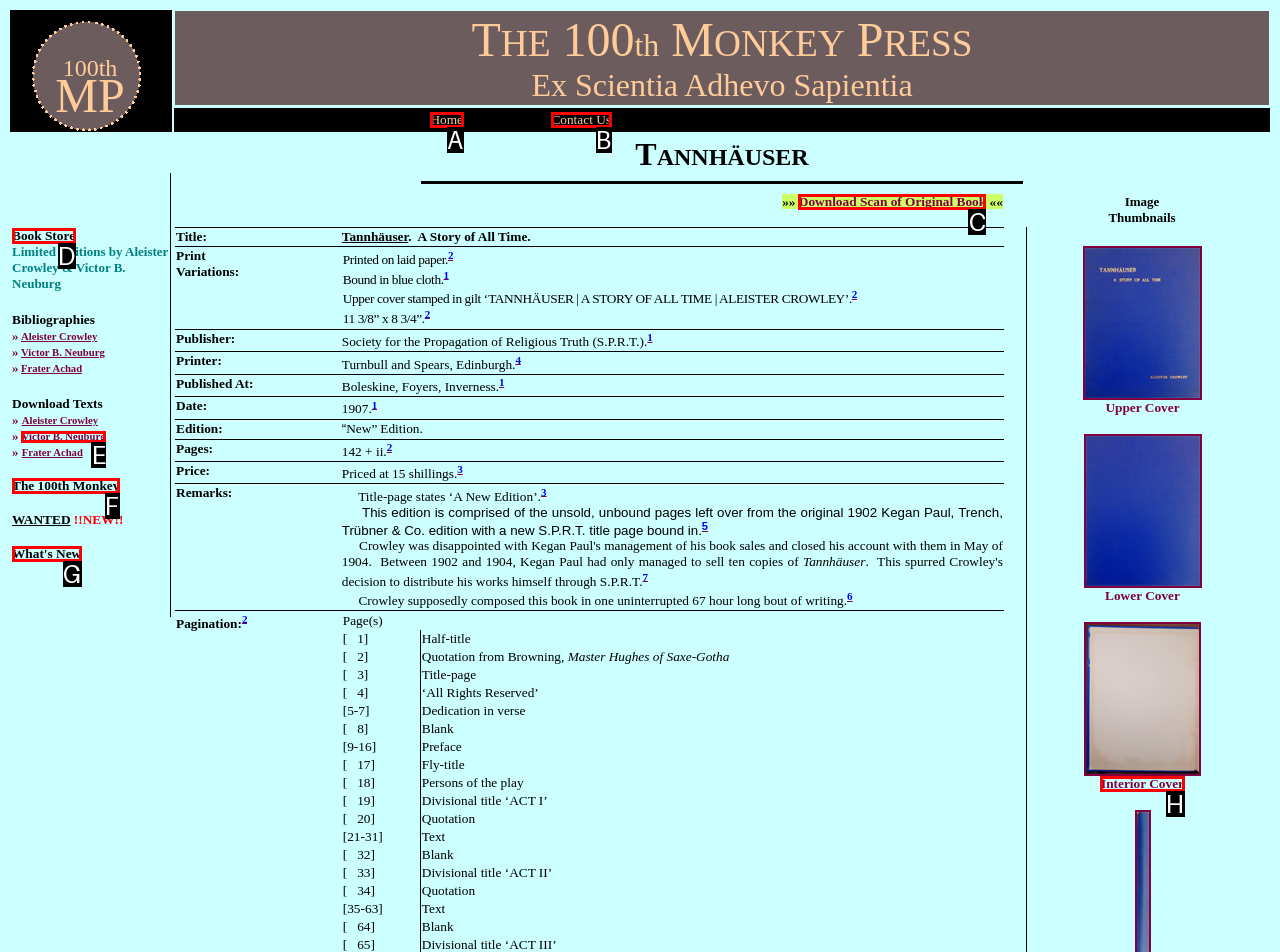From the given options, tell me which letter should be clicked to complete this task: Download Scan of Original Book
Answer with the letter only.

C